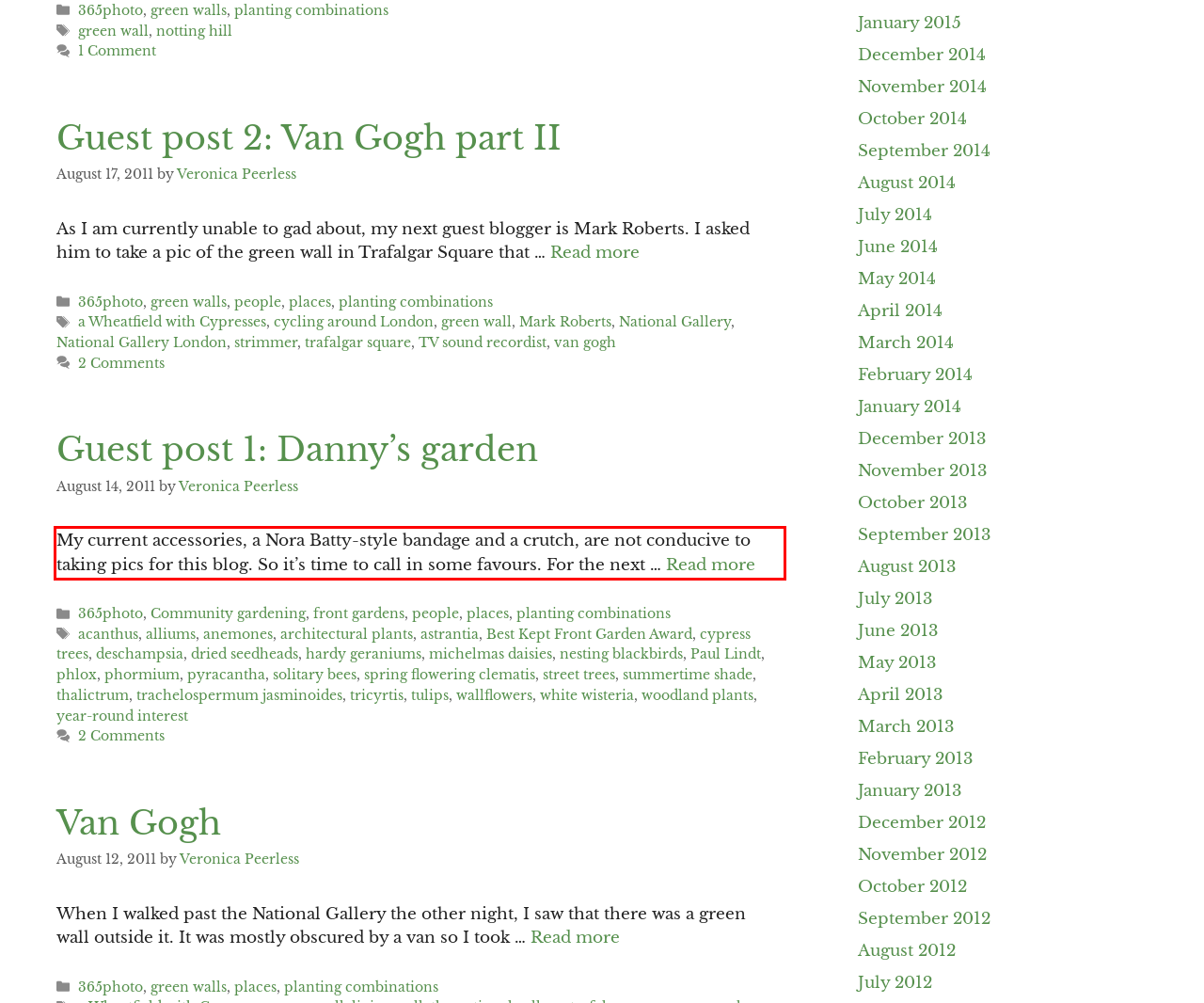With the given screenshot of a webpage, locate the red rectangle bounding box and extract the text content using OCR.

My current accessories, a Nora Batty-style bandage and a crutch, are not conducive to taking pics for this blog. So it’s time to call in some favours. For the next … Read more